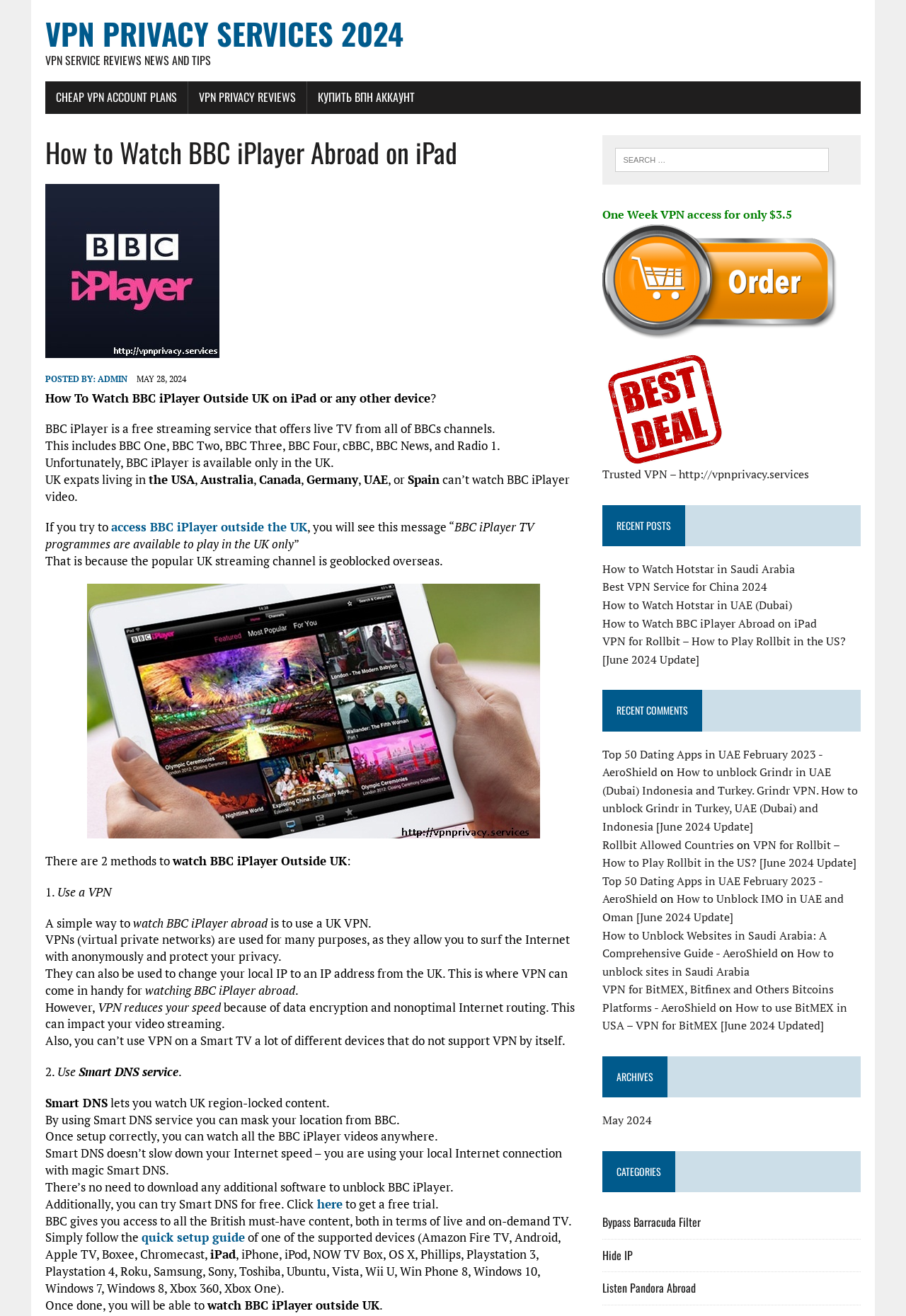Please identify the bounding box coordinates of the area I need to click to accomplish the following instruction: "Click on the 'access BBC iPlayer outside the UK' link".

[0.123, 0.394, 0.339, 0.407]